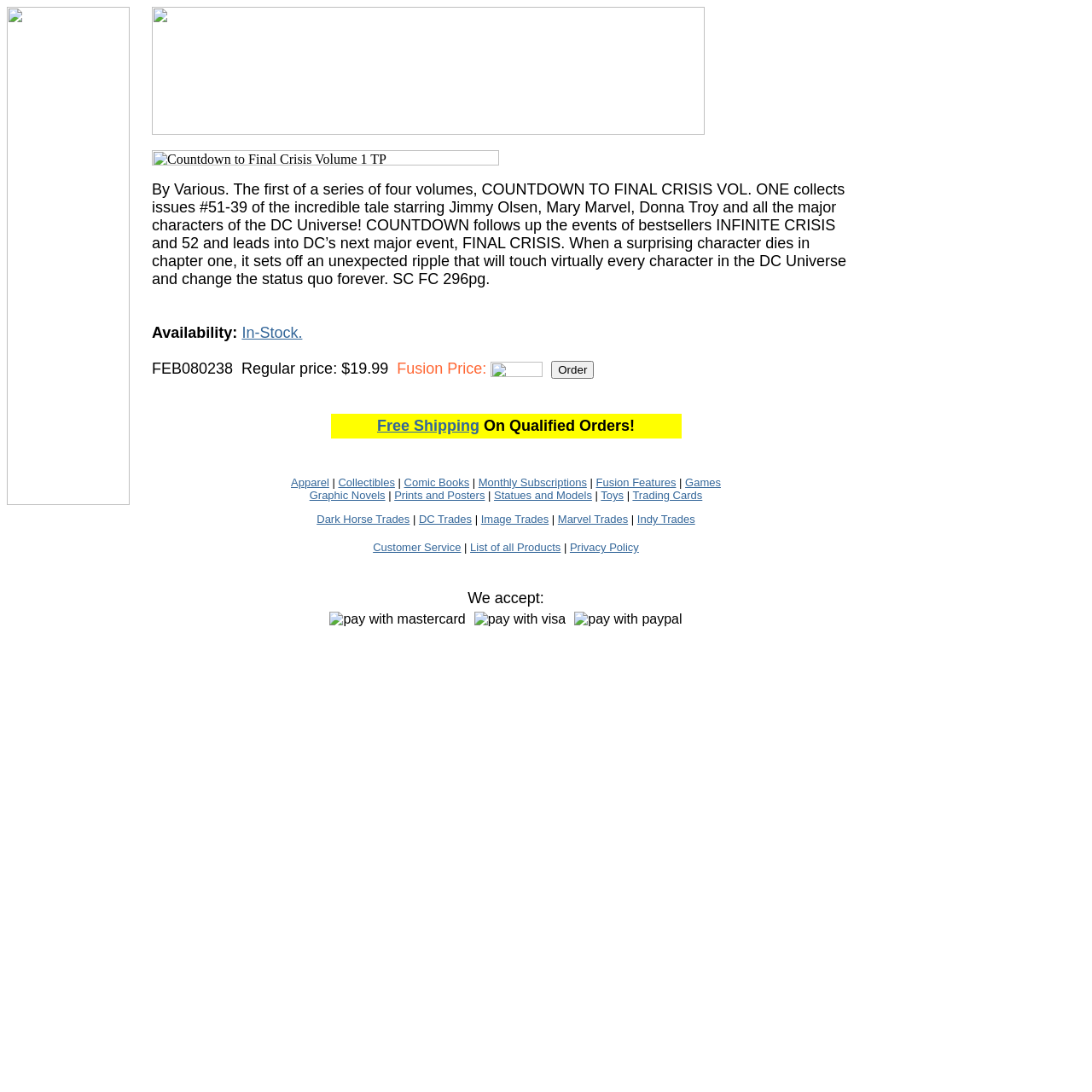Bounding box coordinates must be specified in the format (top-left x, top-left y, bottom-right x, bottom-right y). All values should be floating point numbers between 0 and 1. What are the bounding box coordinates of the UI element described as: alt="Halftime-AU-2C-Rev-WhiteGold-RGB"

None